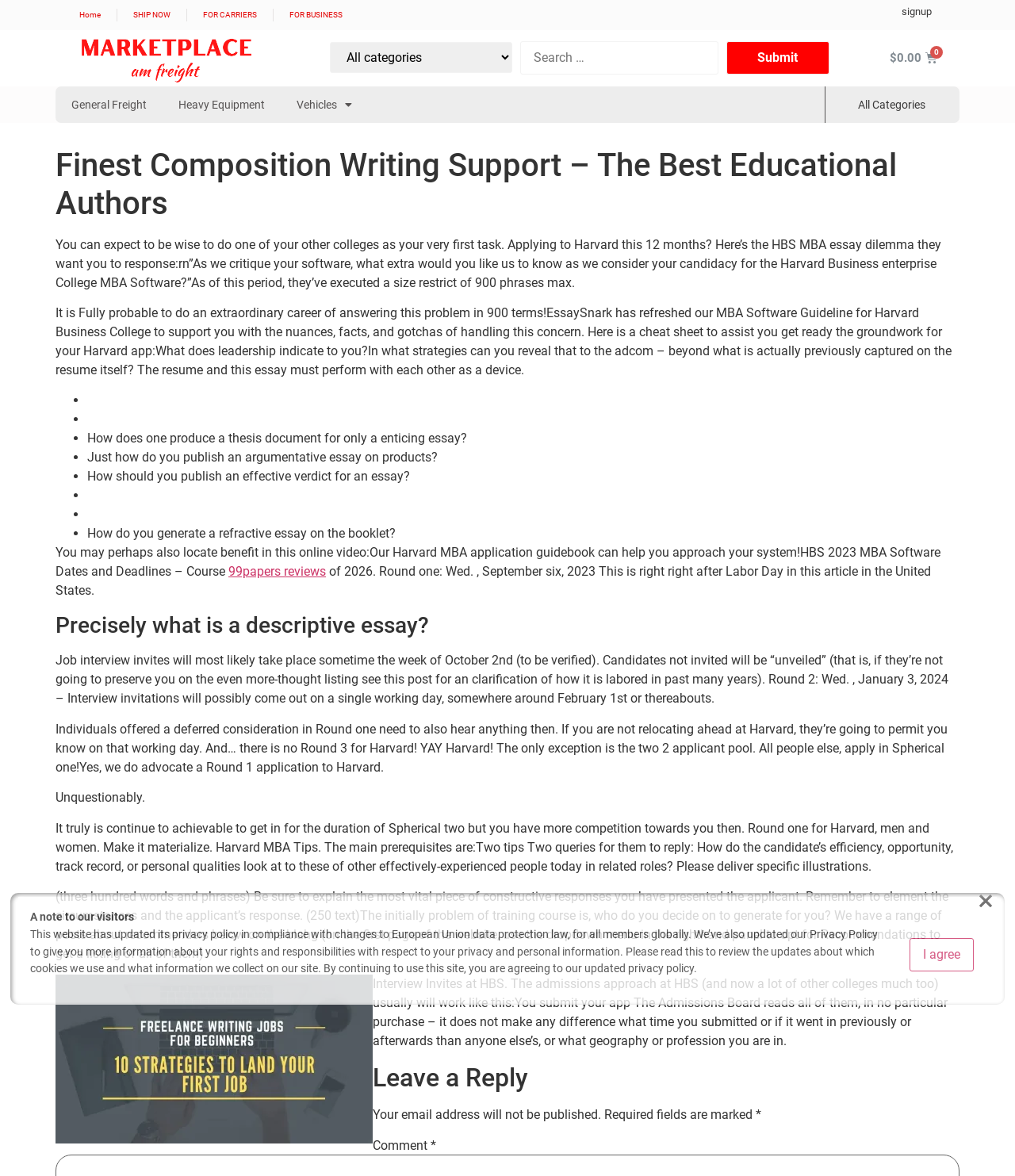Determine the bounding box coordinates of the clickable region to execute the instruction: "Search for something". The coordinates should be four float numbers between 0 and 1, denoted as [left, top, right, bottom].

[0.512, 0.035, 0.707, 0.064]